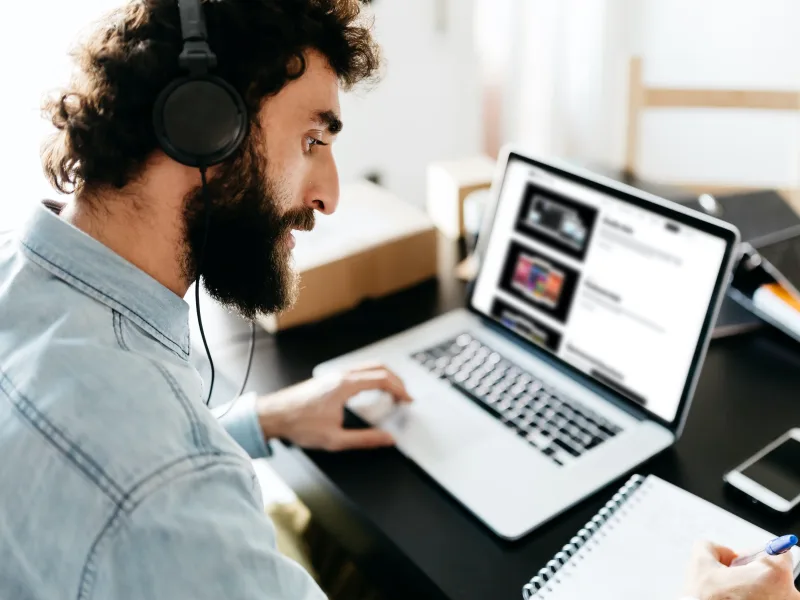Is the cardboard box empty?
Based on the image content, provide your answer in one word or a short phrase.

Unknown